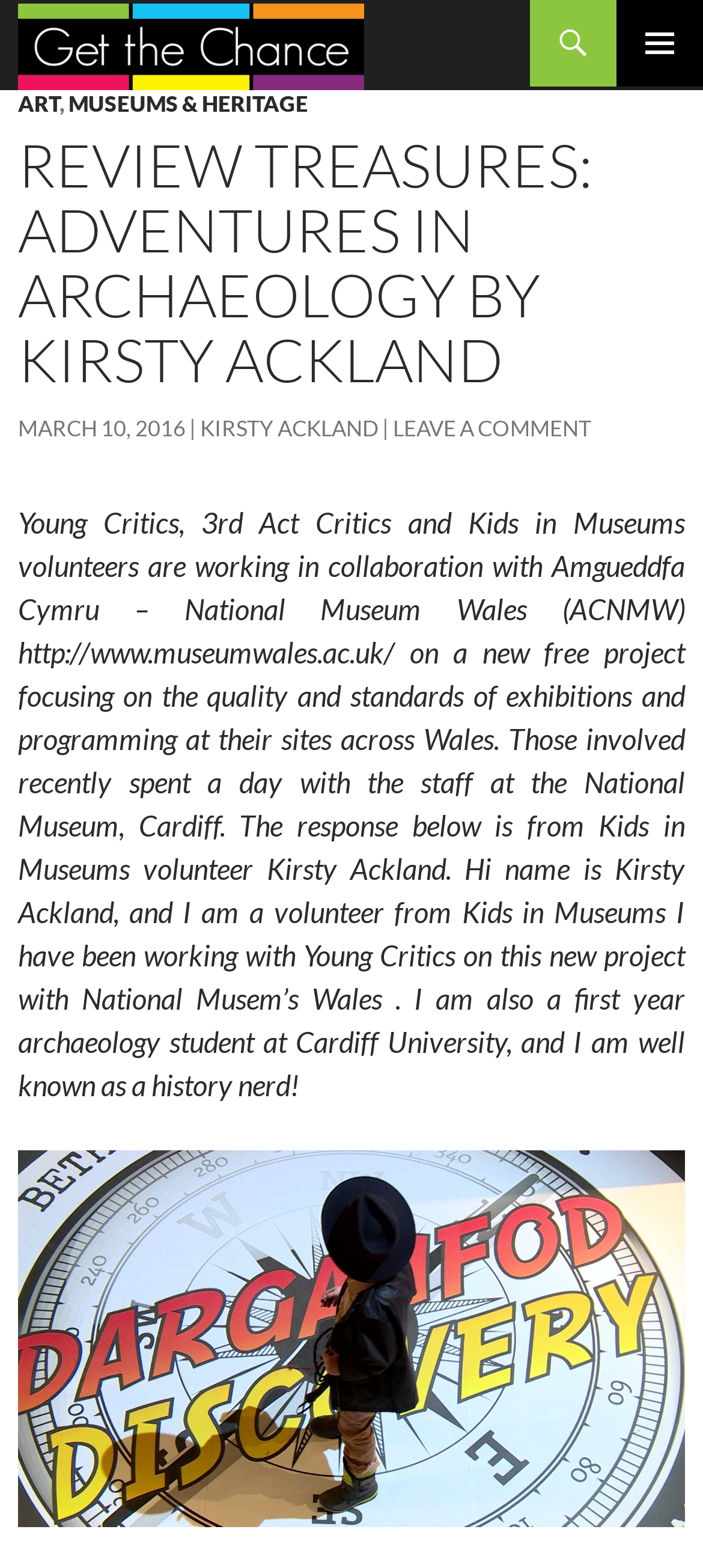Please provide a detailed answer to the question below by examining the image:
What is the topic of the project mentioned in the article?

The topic of the project can be inferred from the text section of the webpage, where it is mentioned that the project focuses on 'the quality and standards of exhibitions and programming at their sites across Wales'.